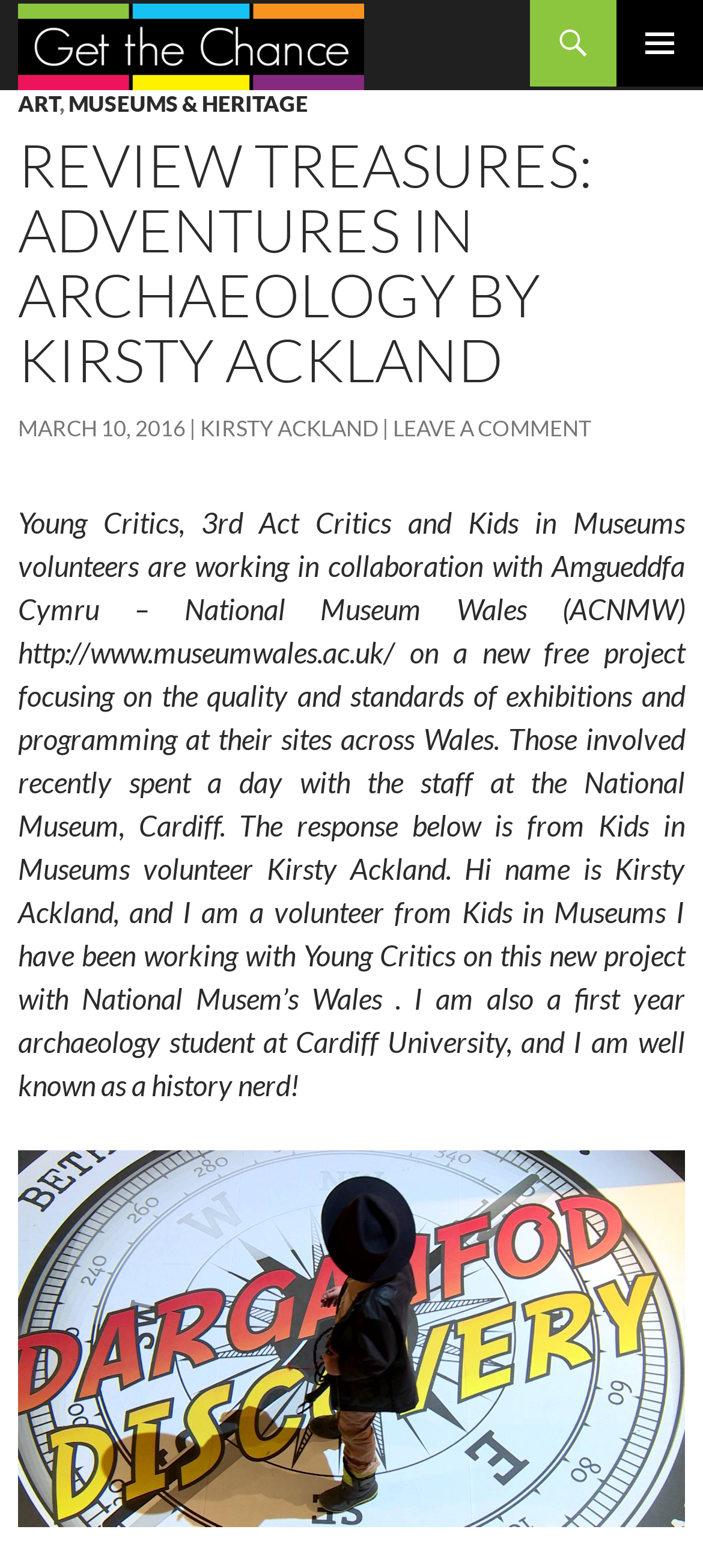Bounding box coordinates must be specified in the format (top-left x, top-left y, bottom-right x, bottom-right y). All values should be floating point numbers between 0 and 1. What are the bounding box coordinates of the UI element described as: March 10, 2016

[0.026, 0.265, 0.264, 0.282]